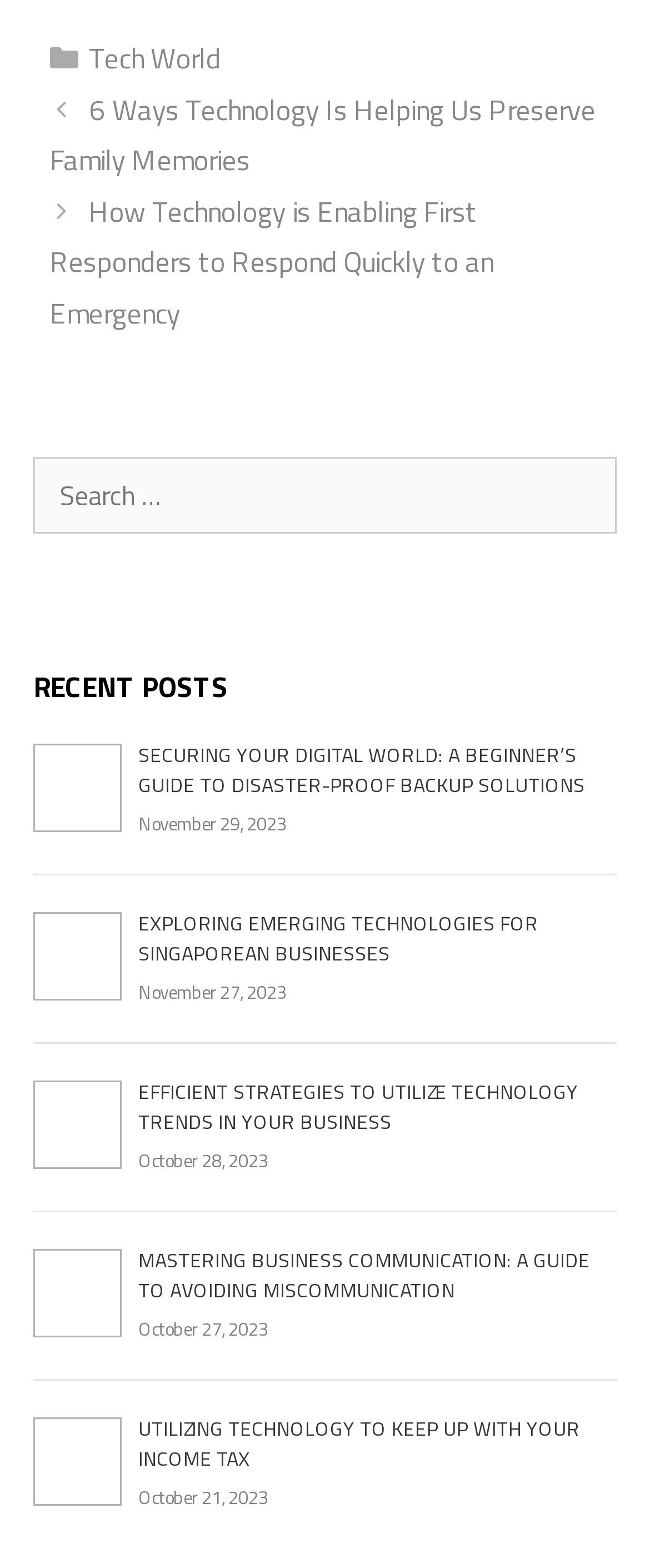Using a single word or phrase, answer the following question: 
What is the topic of the last recent post?

Income Tax